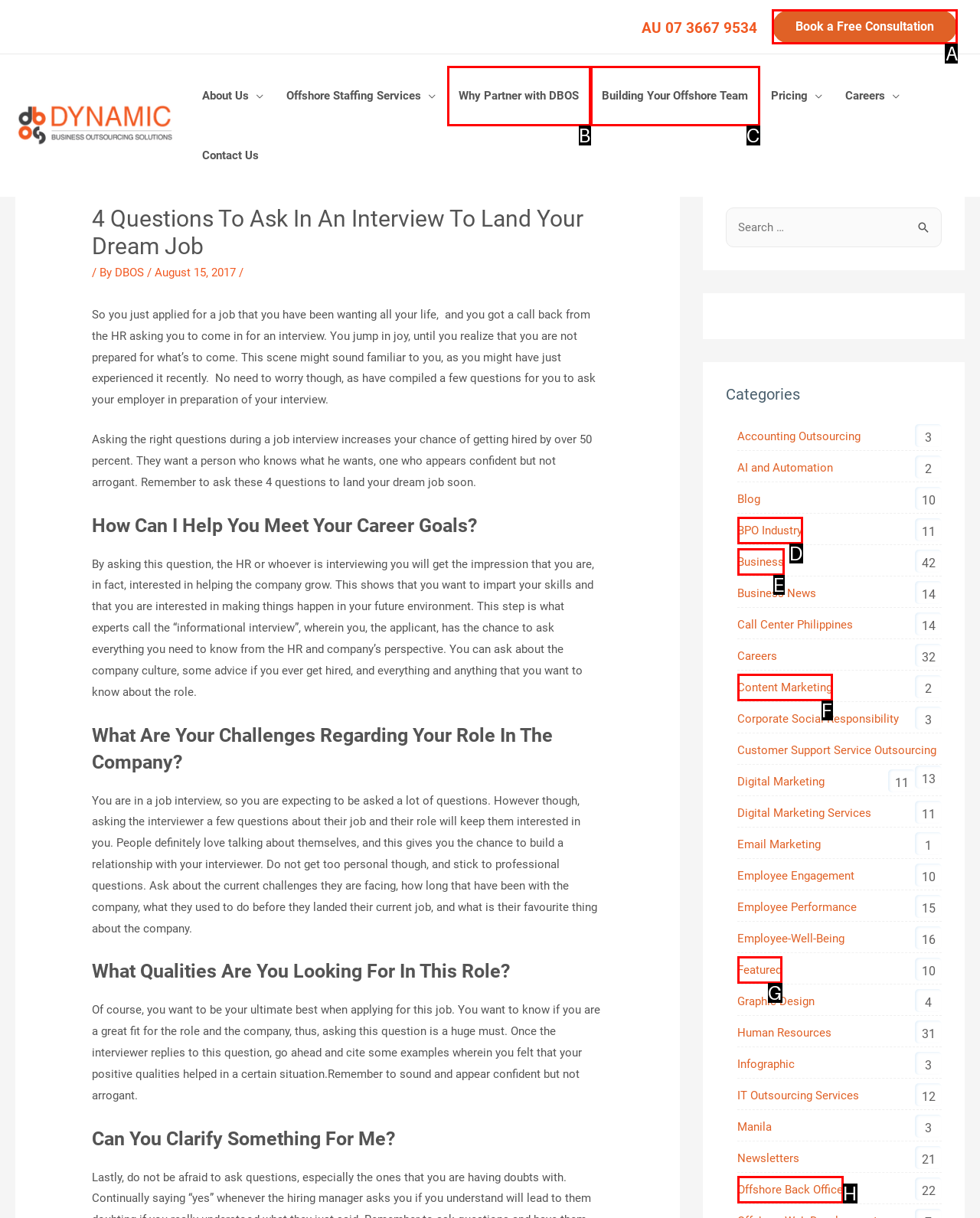Based on the choices marked in the screenshot, which letter represents the correct UI element to perform the task: Click the 'Book a Free Consultation' link?

A